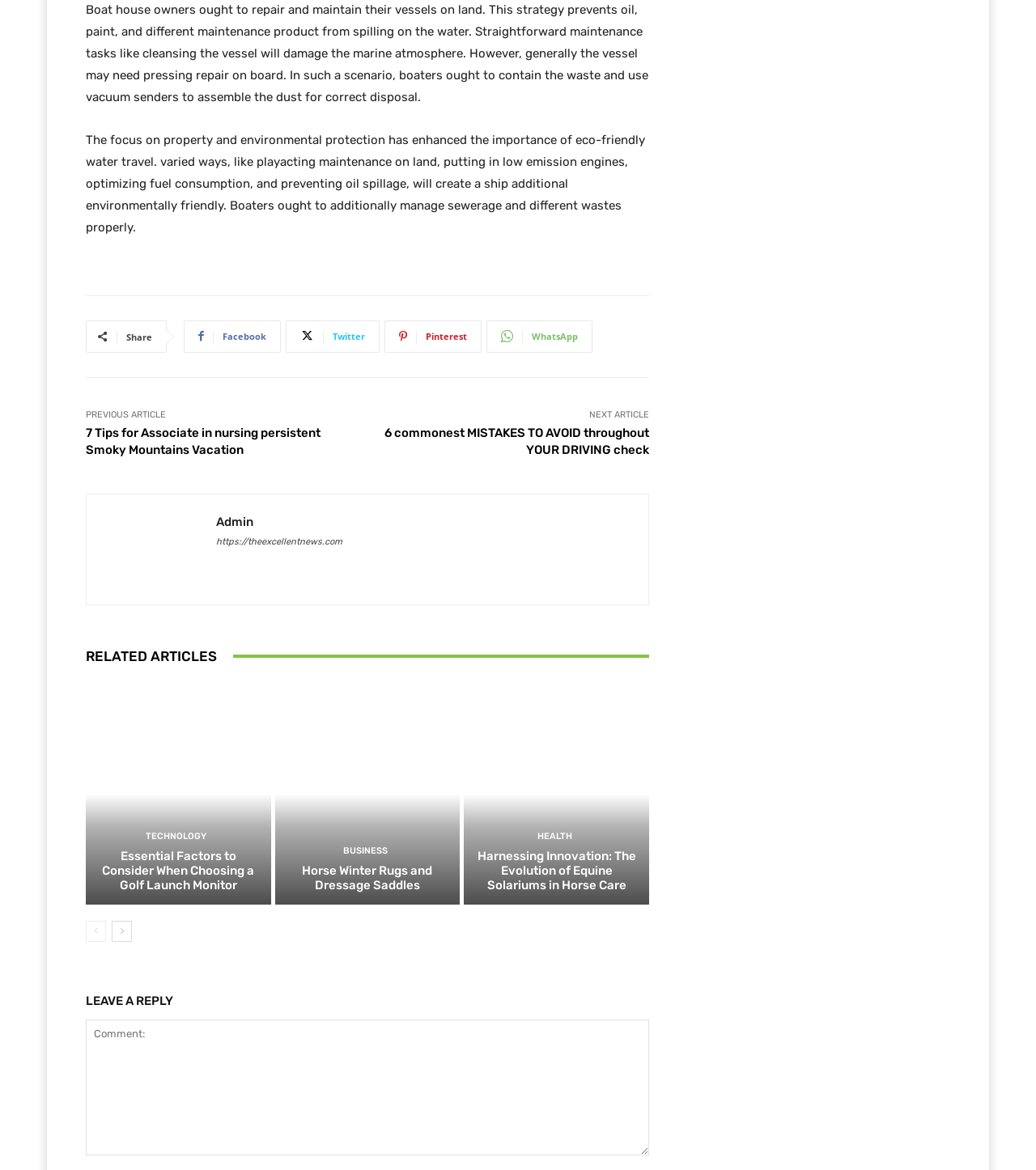Please find the bounding box coordinates of the section that needs to be clicked to achieve this instruction: "Leave a reply".

[0.083, 0.871, 0.627, 0.988]